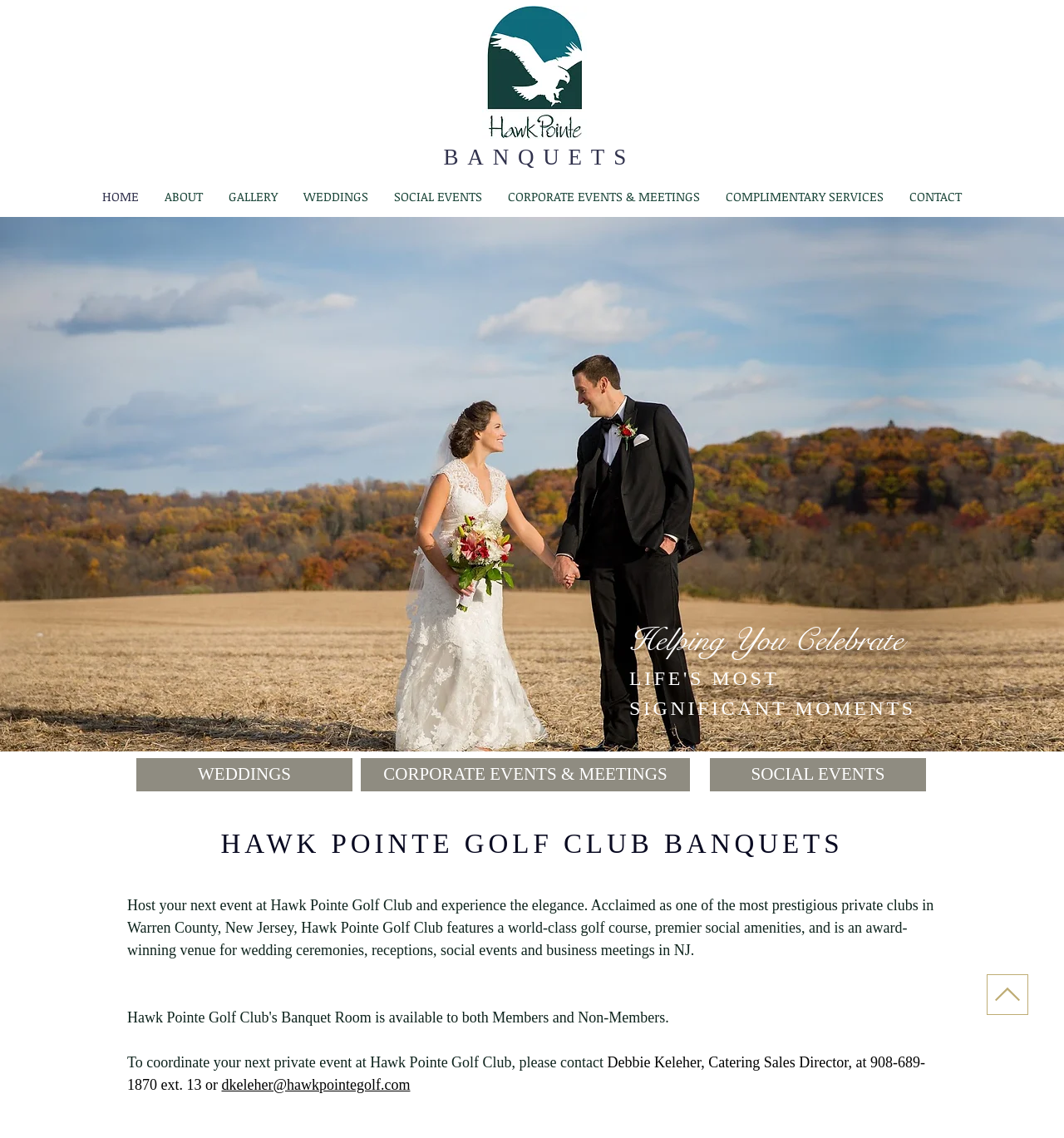Please identify the bounding box coordinates of the element on the webpage that should be clicked to follow this instruction: "Learn more about WEDDINGS". The bounding box coordinates should be given as four float numbers between 0 and 1, formatted as [left, top, right, bottom].

[0.127, 0.665, 0.333, 0.697]